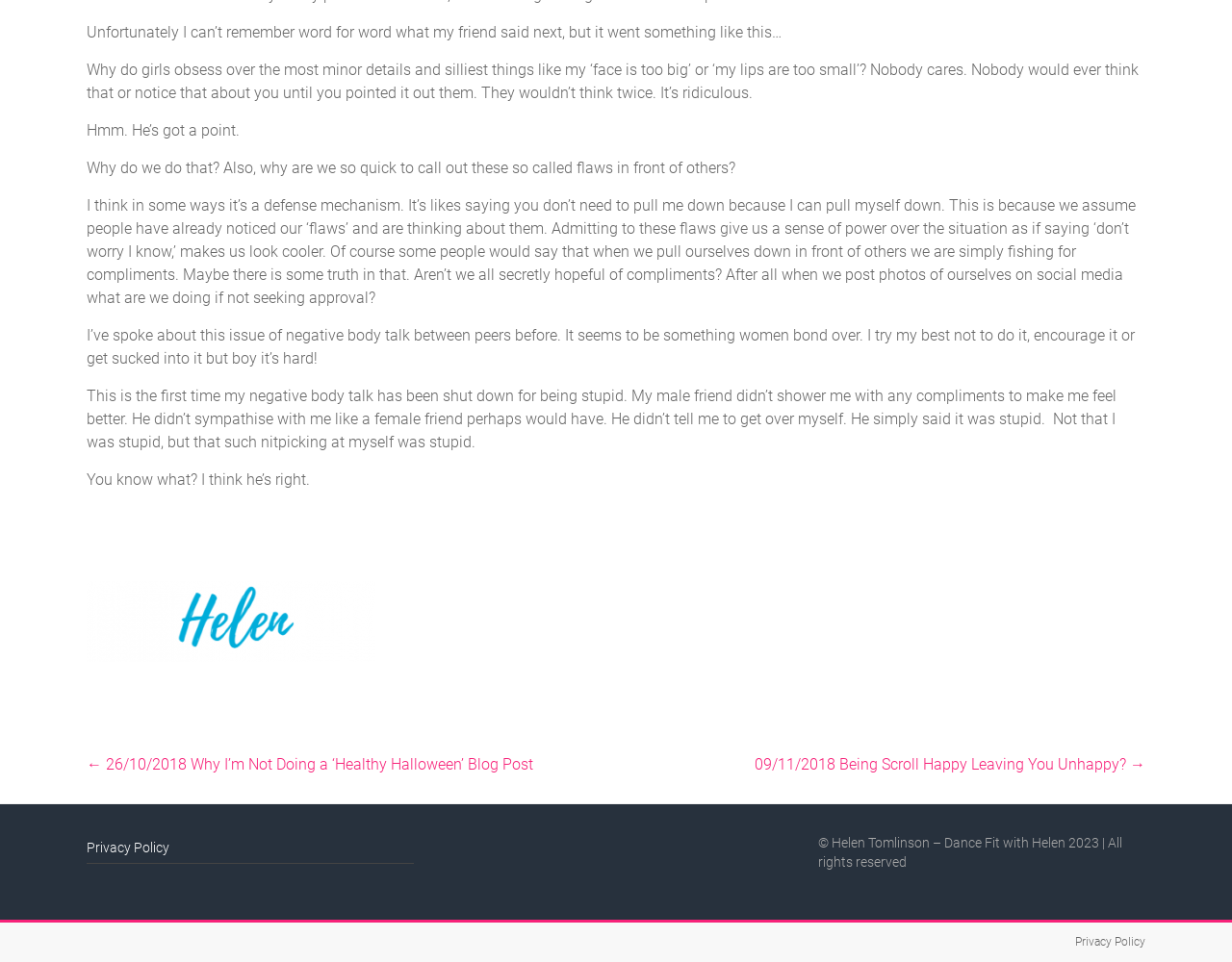What is the topic of the article?
From the details in the image, answer the question comprehensively.

The article discusses the topic of negative body talk, where the author reflects on why people, especially women, tend to focus on minor flaws and imperfections. The author shares a personal experience where a male friend shut down their negative body talk, and the author agrees with their friend's perspective.